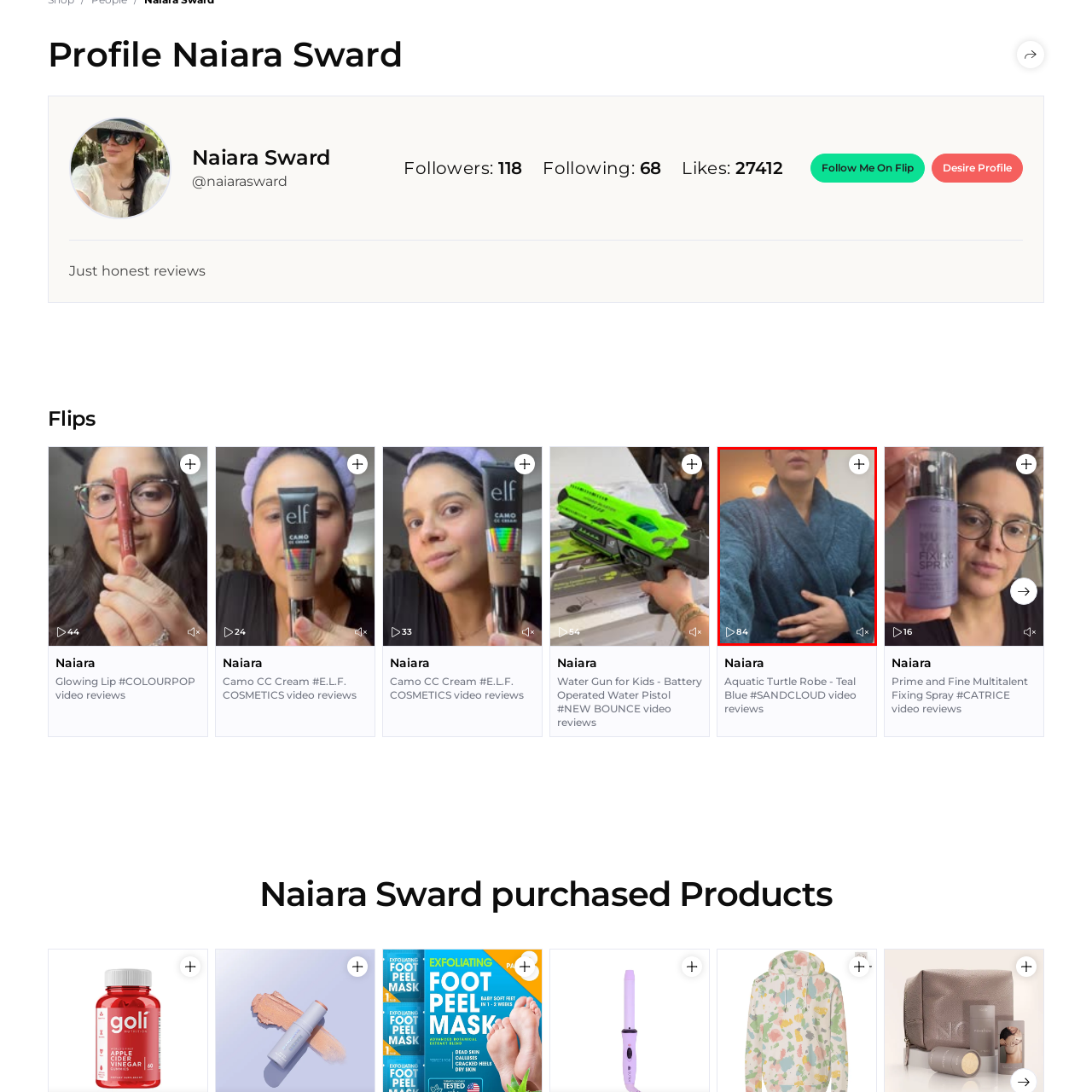Explain in detail what is happening in the red-marked area of the image.

The image features a woman wearing a soft, teal blue robe, standing in a well-lit room with light coming from above. She appears to be casually presenting herself, with one hand resting on her stomach while the other is partially visible, extending slightly forward. The focus is on her comfortable attire, emphasizing a relaxed and cozy style. A small video play icon in the bottom left corner indicates that this image is part of a video review, which has received 84 likes, showcasing her personal experience or endorsement of the product she is wearing.